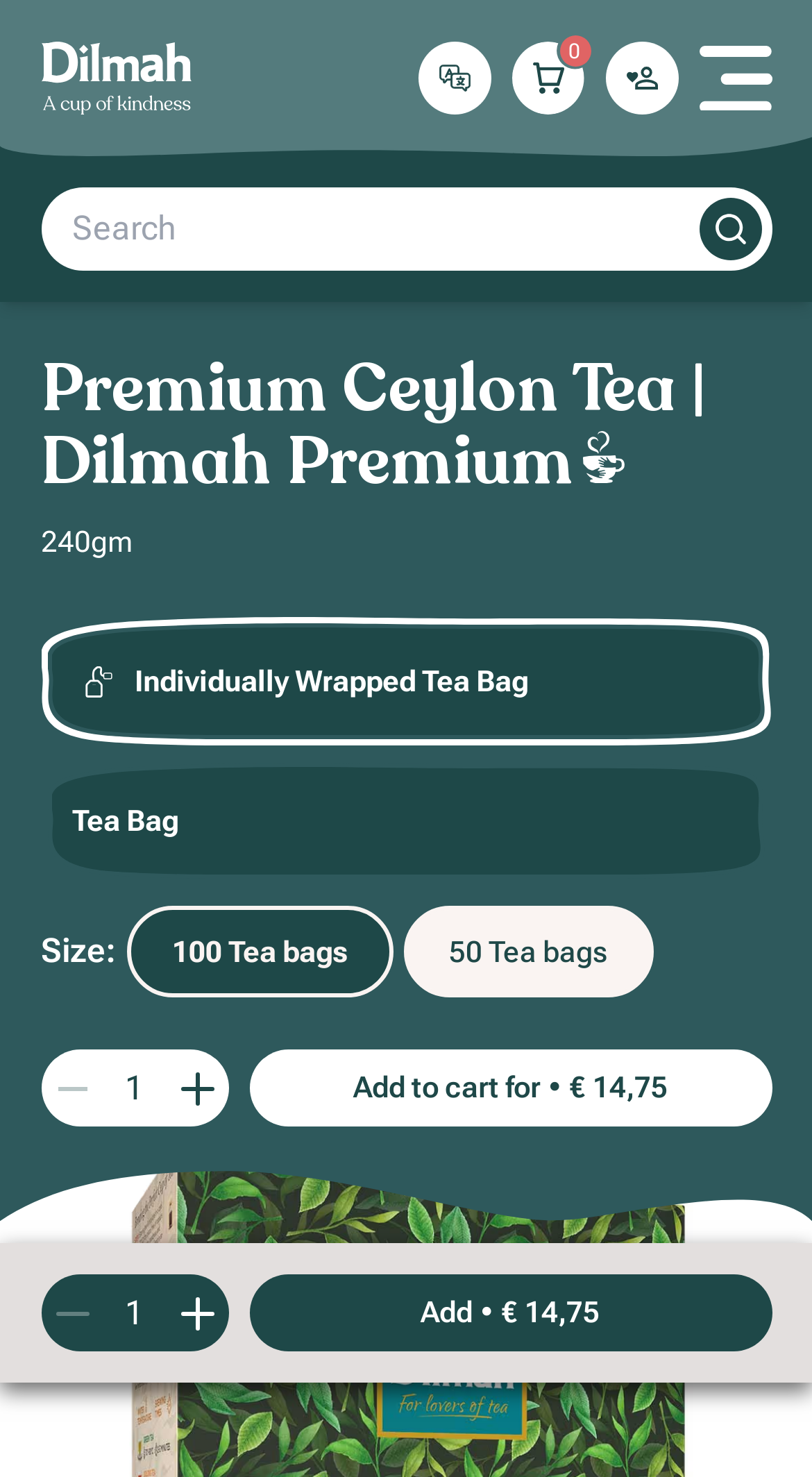Provide a thorough and detailed response to the question by examining the image: 
How many tea bags are in the product?

I found this answer by looking at the text '100 Tea bags' under the 'Size:' label, which indicates that the product contains 100 tea bags.